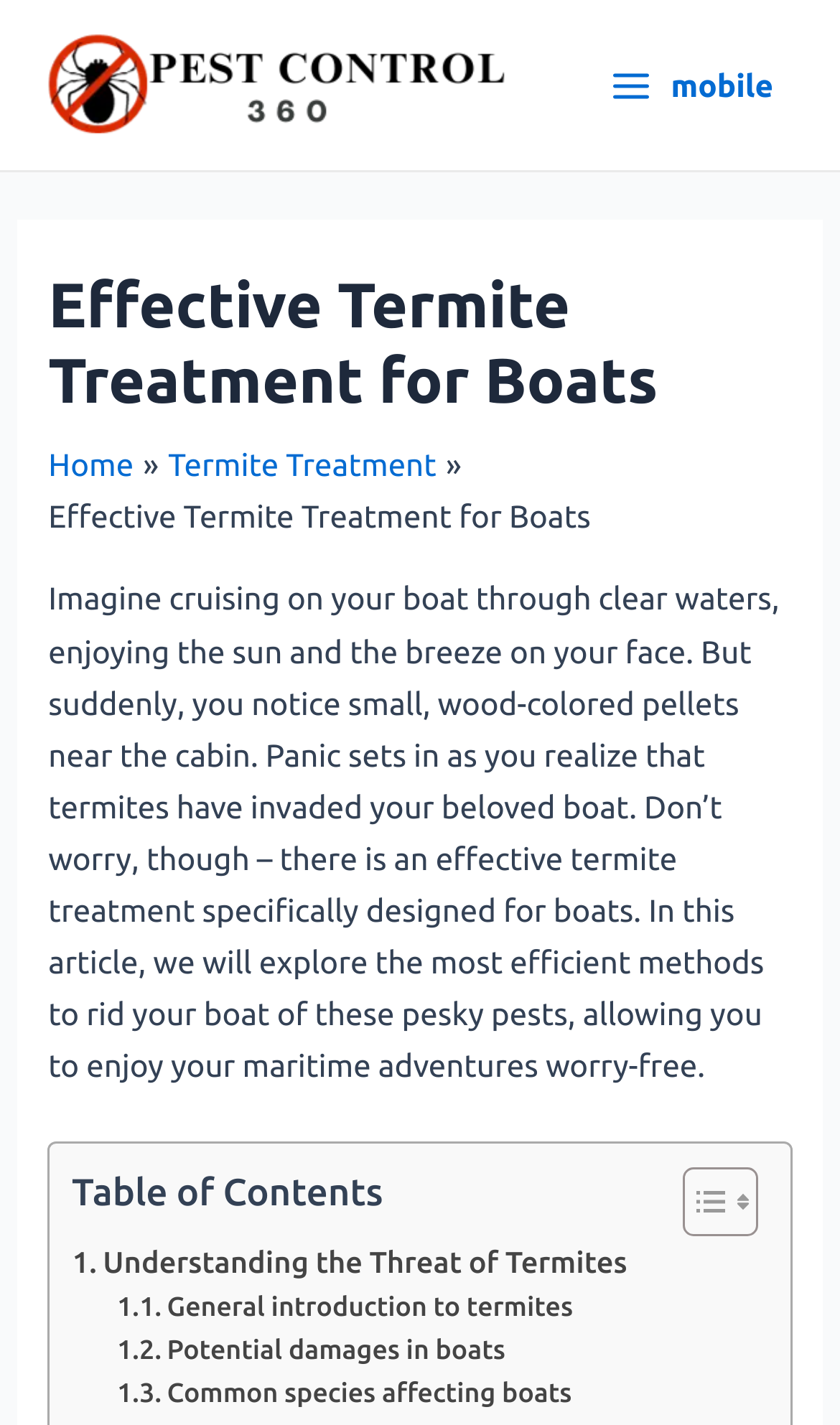Refer to the element description Understanding the Threat of Termites and identify the corresponding bounding box in the screenshot. Format the coordinates as (top-left x, top-left y, bottom-right x, bottom-right y) with values in the range of 0 to 1.

[0.086, 0.87, 0.747, 0.903]